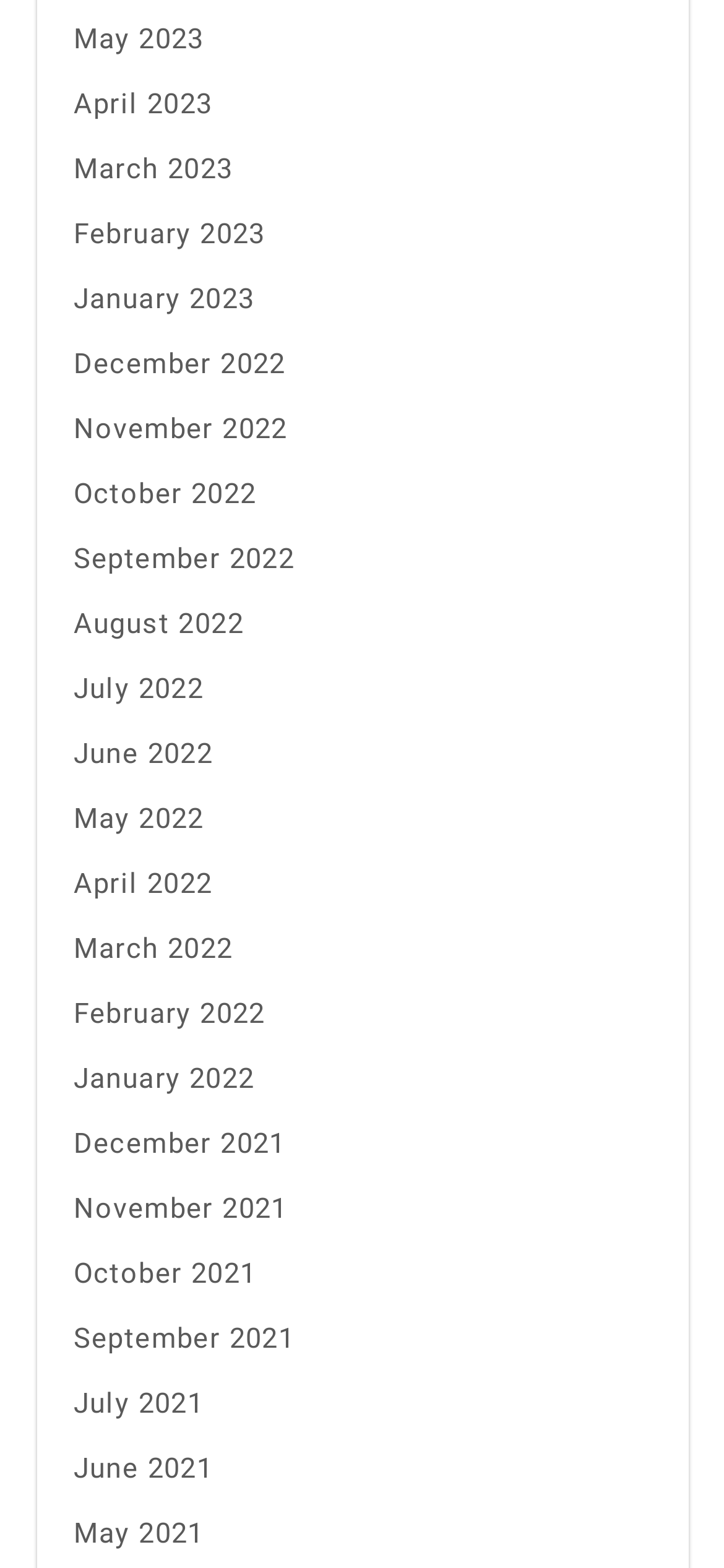Respond to the question with just a single word or phrase: 
Are the months listed in chronological order?

Yes